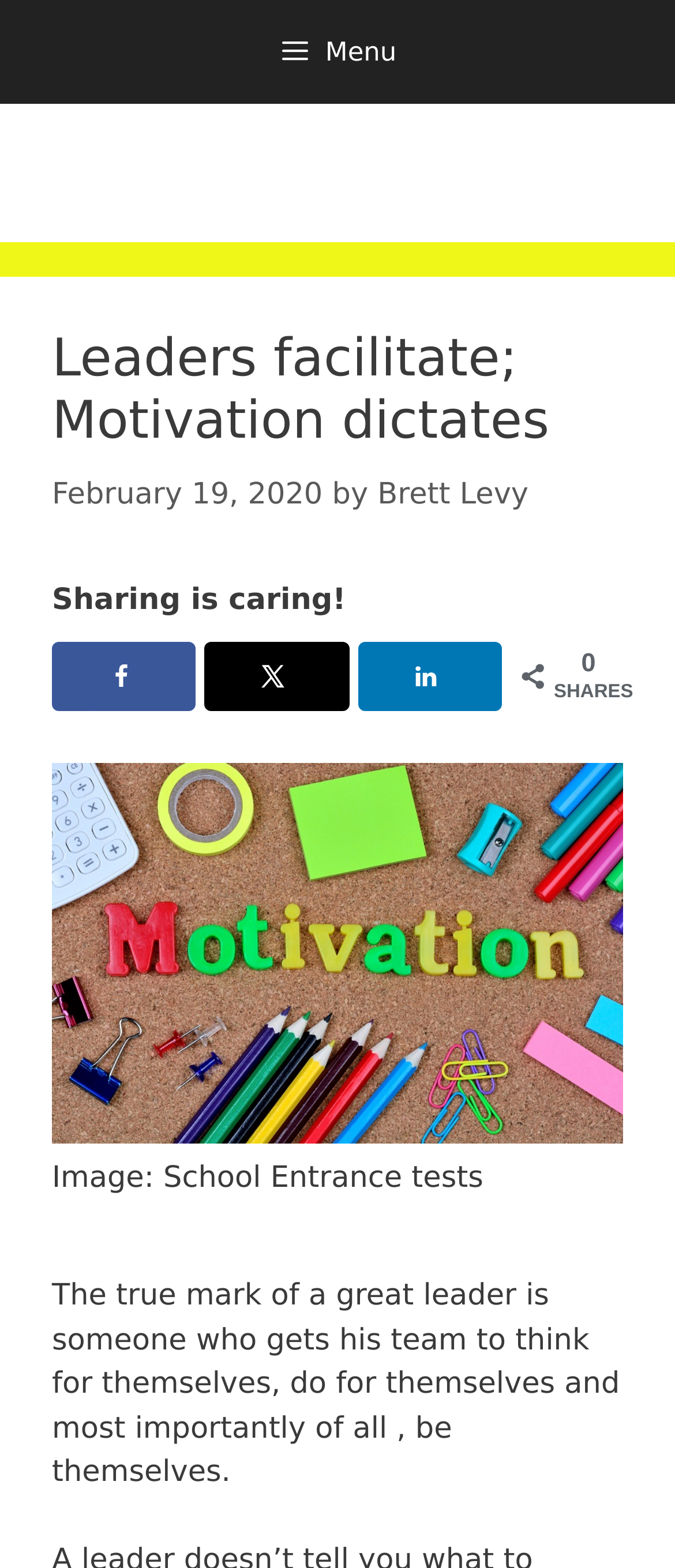Locate and generate the text content of the webpage's heading.

Leaders facilitate; Motivation dictates